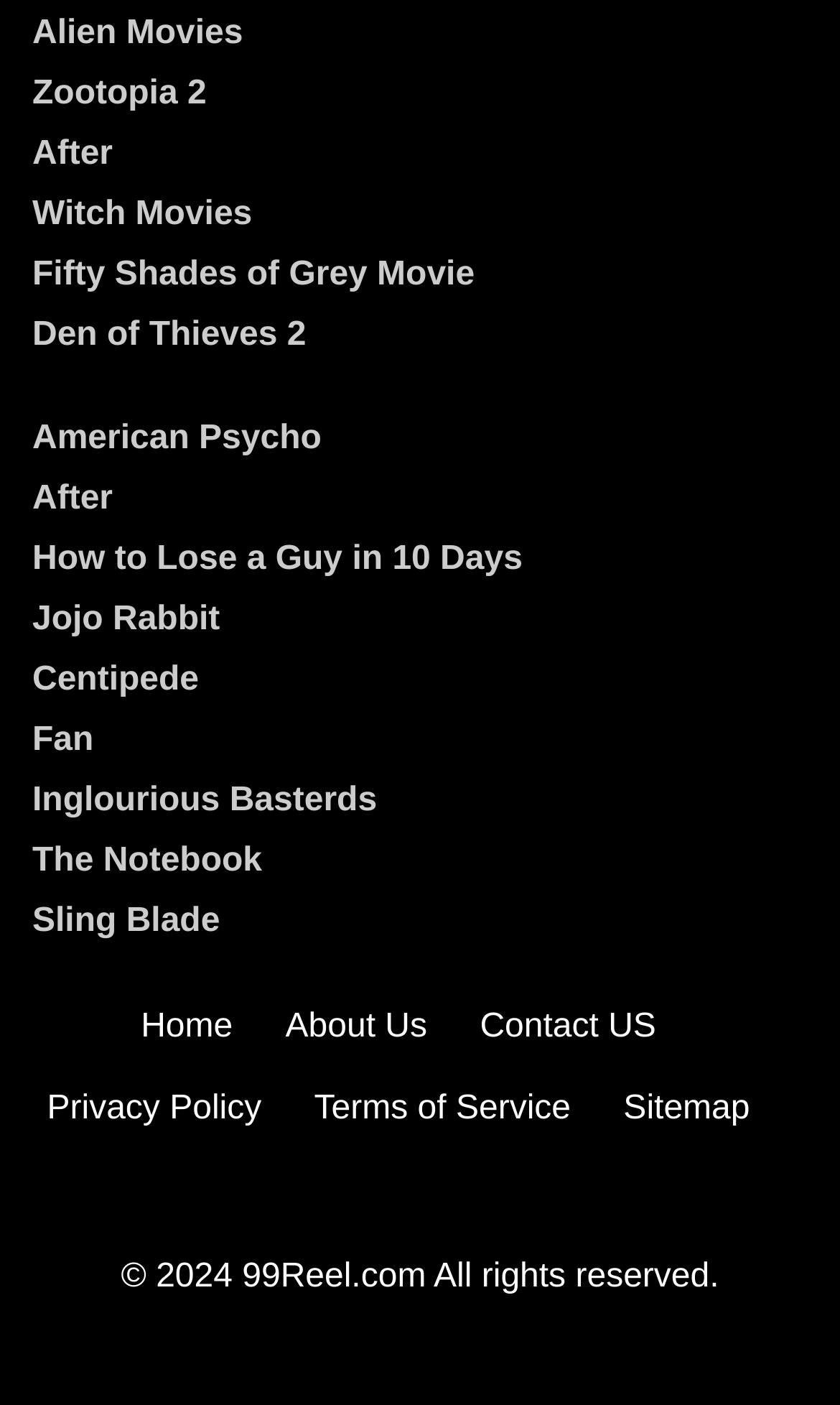Given the webpage screenshot, identify the bounding box of the UI element that matches this description: "After".

[0.038, 0.34, 0.962, 0.371]